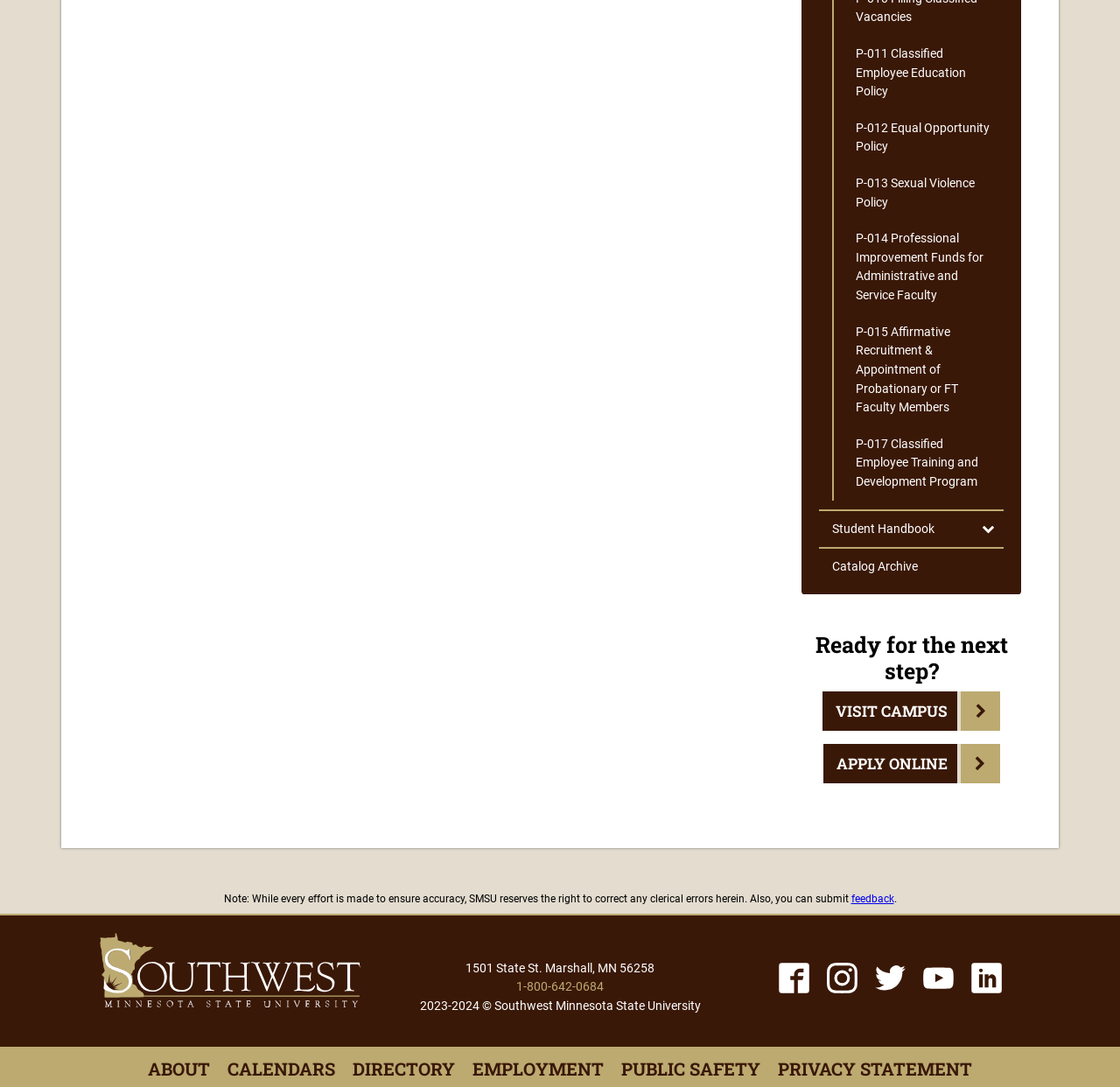Identify the bounding box coordinates of the region that needs to be clicked to carry out this instruction: "Click the link to Louis Dreyfus Foundation". Provide these coordinates as four float numbers ranging from 0 to 1, i.e., [left, top, right, bottom].

None